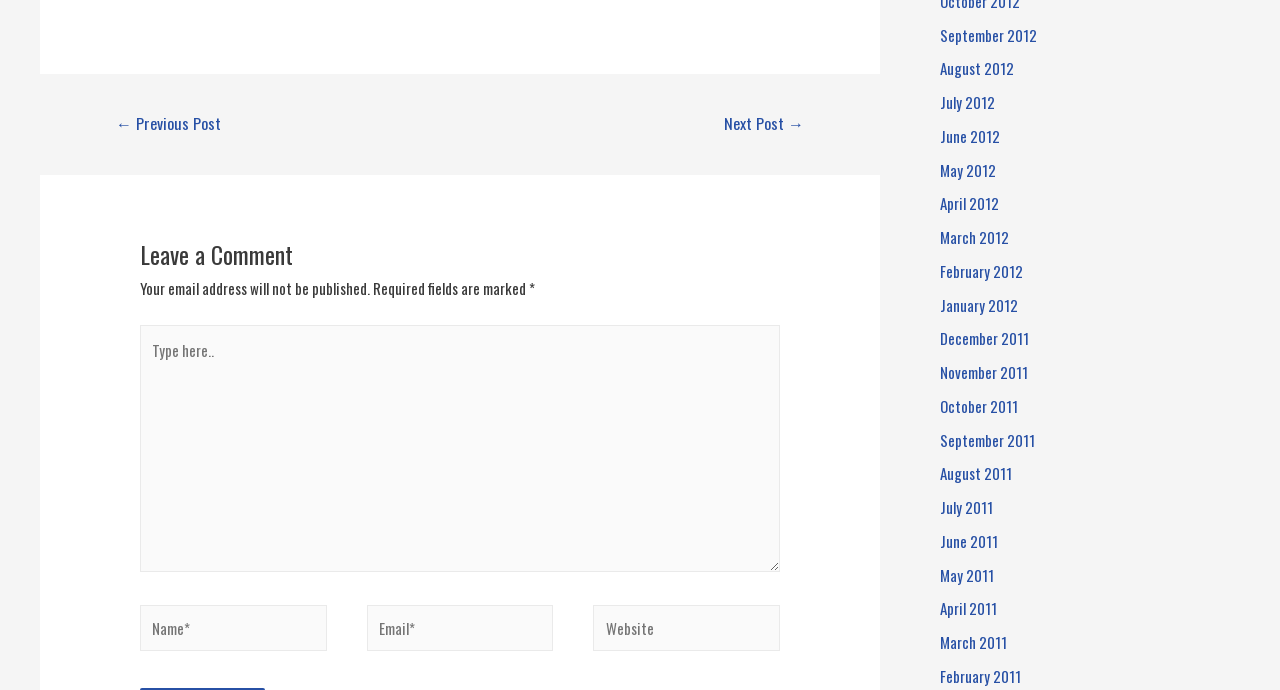Please specify the bounding box coordinates of the element that should be clicked to execute the given instruction: 'Click on the 'September 2012' link'. Ensure the coordinates are four float numbers between 0 and 1, expressed as [left, top, right, bottom].

[0.734, 0.034, 0.81, 0.066]